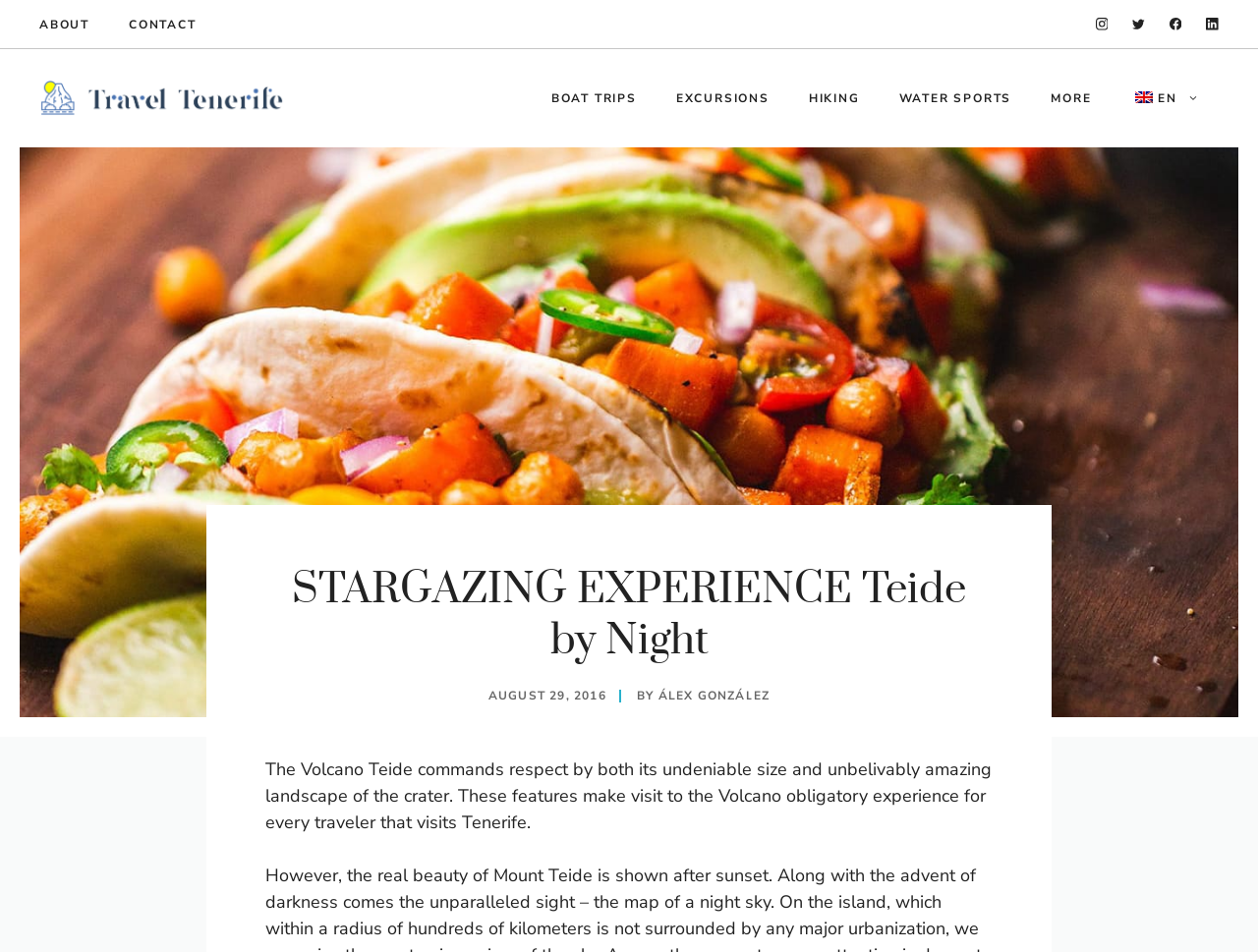Provide a thorough description of the webpage you see.

This webpage is about a stargazing experience at Teide by Night, specifically focused on travel in Tenerife. At the top left, there are three links: "ABOUT", "CONTACT", and a social media section with links to Instagram, Twitter, Facebook, and LinkedIn, each accompanied by an image. 

Below these links, there is a banner that spans the entire width of the page, containing a link to "Travel Tenerife" with an image. 

To the right of the banner, there is a primary navigation menu with links to "BOAT TRIPS", "EXCURSIONS", "HIKING", "WATER SPORTS", "MORE", and a language selection option "en_GB EN" with a flag image.

The main content of the page is a heading that reads "STARGAZING EXPERIENCE Teide by Night", followed by a time element and a static text "AUGUST 29, 2016". Below this, there is a byline "BY" and a link to the author "ÁLEX GONZÁLEZ". 

The main article is written by ÁLEX GONZÁLEZ, describing the Volcano Teide as an obligatory experience for every traveler visiting Tenerife, highlighting its size and amazing landscape.